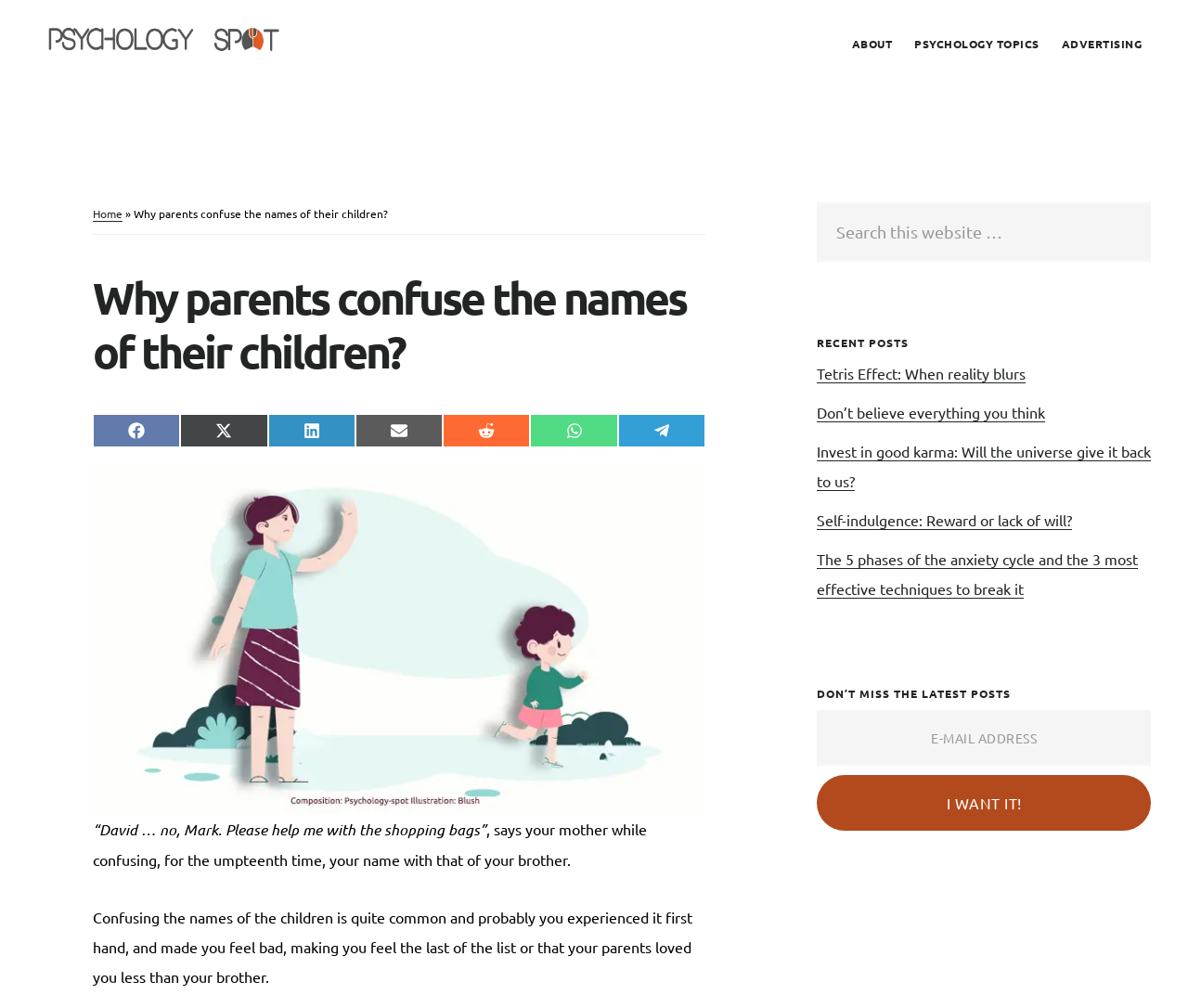Specify the bounding box coordinates of the element's region that should be clicked to achieve the following instruction: "Subscribe to the newsletter". The bounding box coordinates consist of four float numbers between 0 and 1, in the format [left, top, right, bottom].

[0.688, 0.704, 0.969, 0.759]